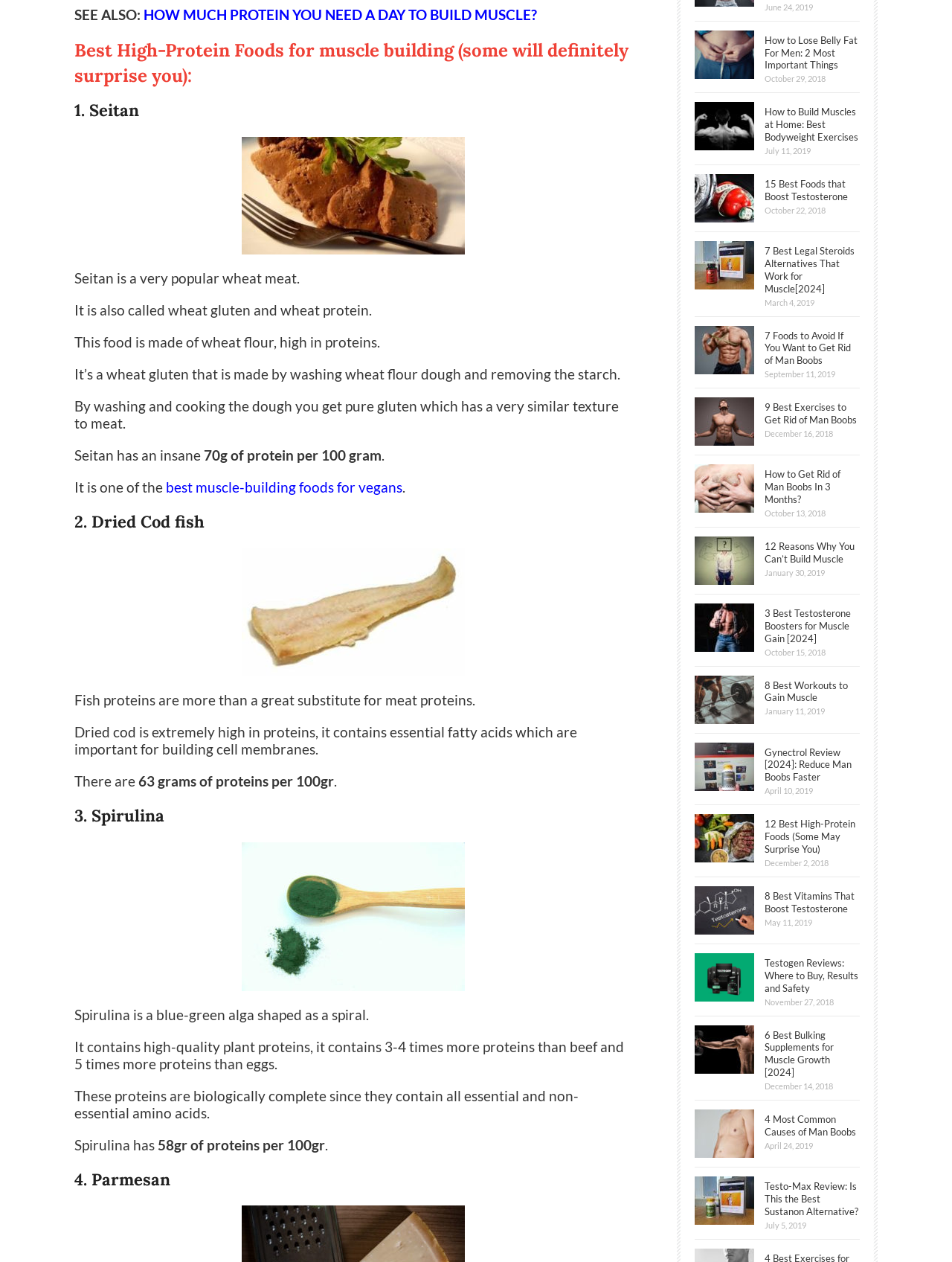Determine the bounding box coordinates of the UI element that matches the following description: "alt="Testo Max review"". The coordinates should be four float numbers between 0 and 1 in the format [left, top, right, bottom].

[0.73, 0.946, 0.792, 0.955]